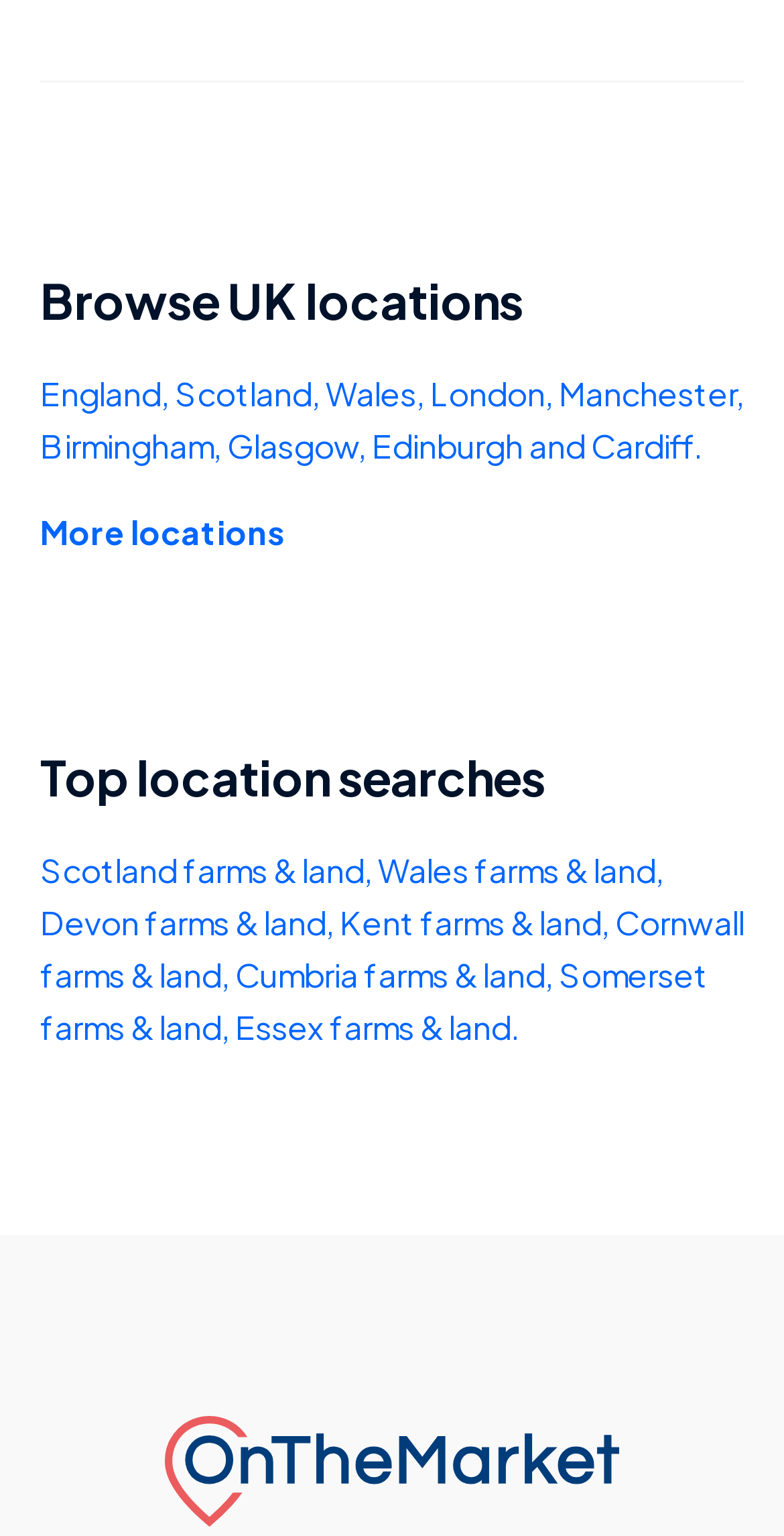Please identify the bounding box coordinates of the clickable region that I should interact with to perform the following instruction: "View more locations". The coordinates should be expressed as four float numbers between 0 and 1, i.e., [left, top, right, bottom].

[0.051, 0.329, 0.949, 0.364]